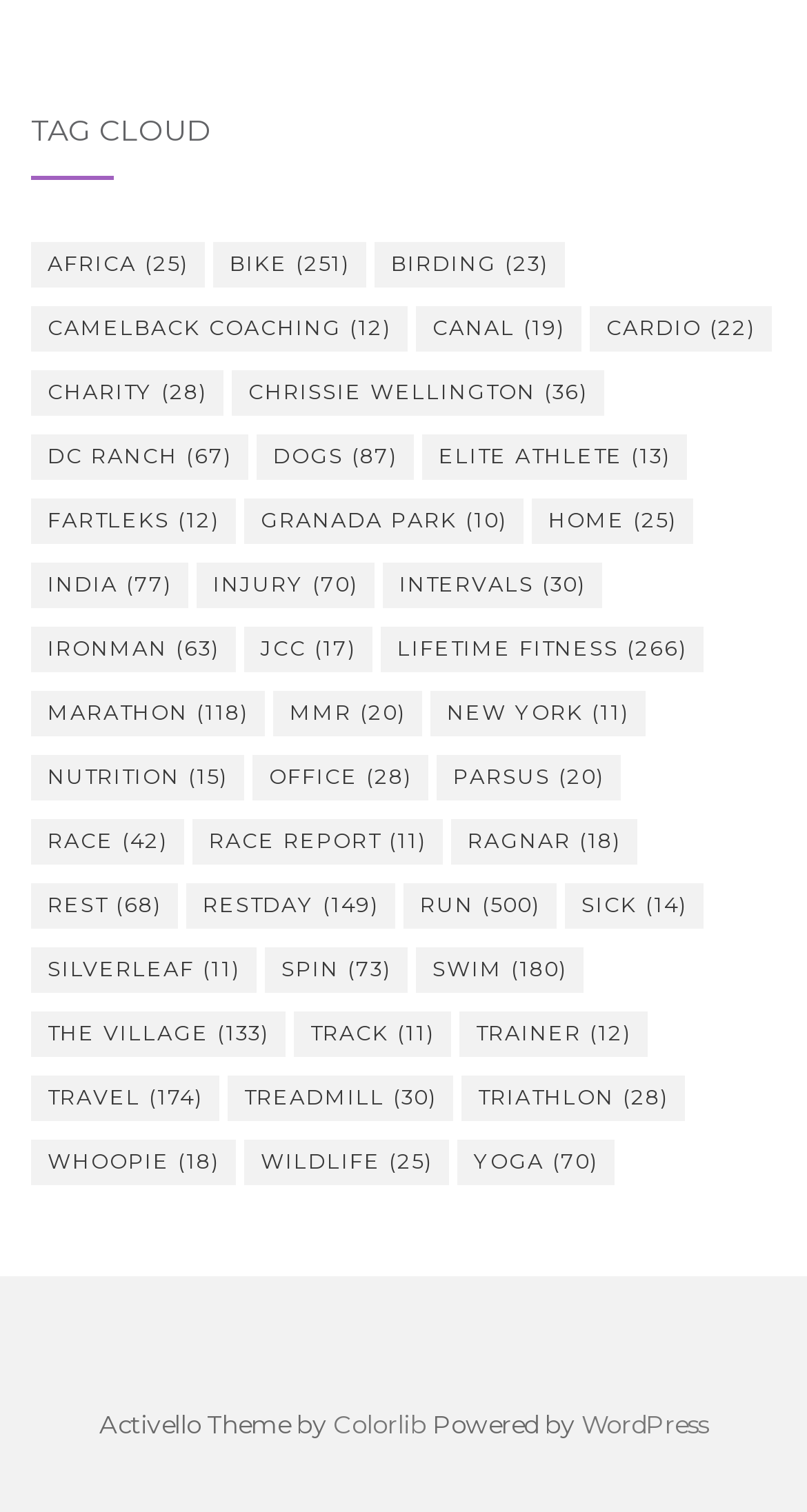Give a one-word or phrase response to the following question: How many links are there on this webpage?

203